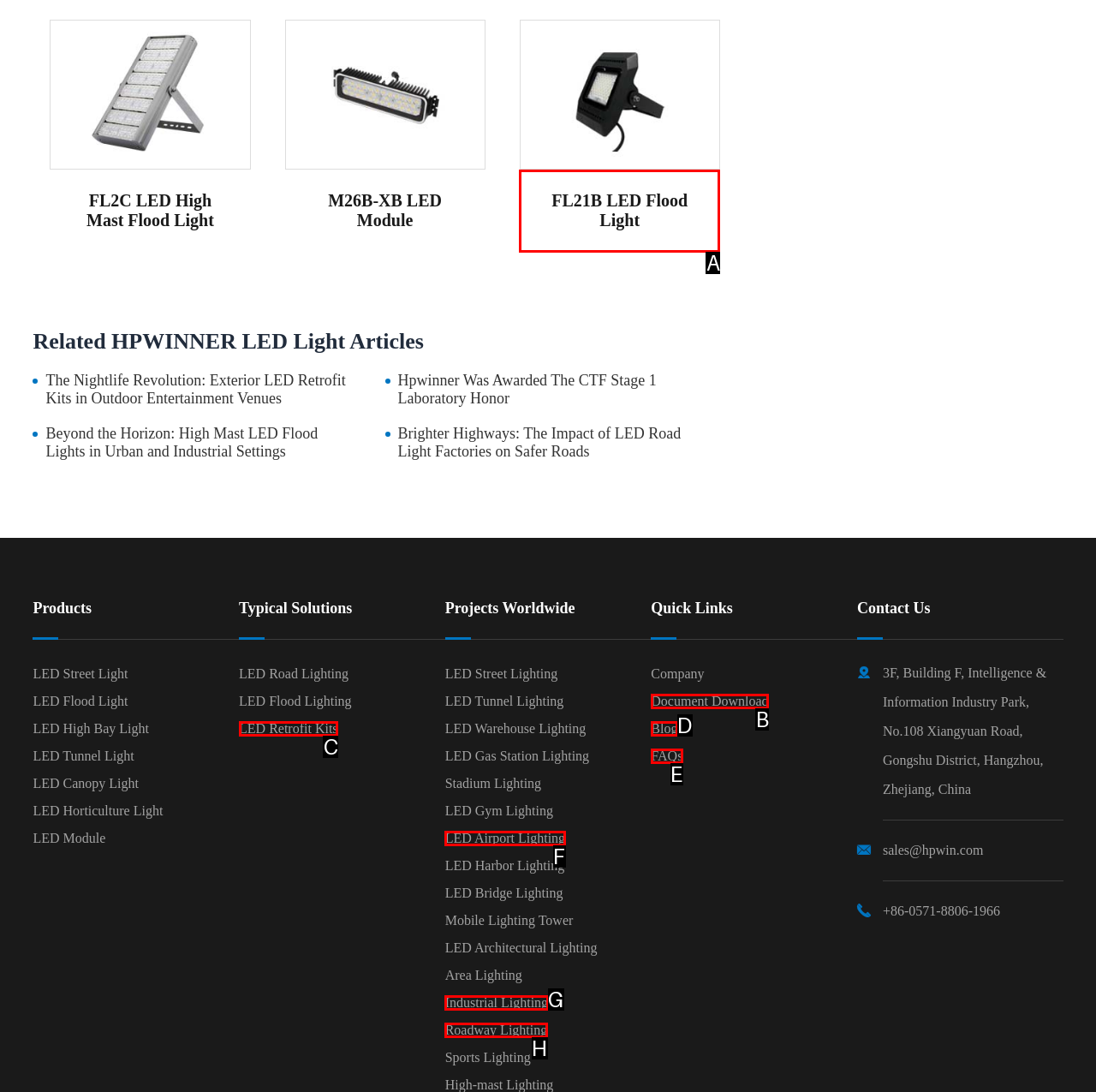Determine the HTML element that best matches this description: FL21B LED Flood Light from the given choices. Respond with the corresponding letter.

A